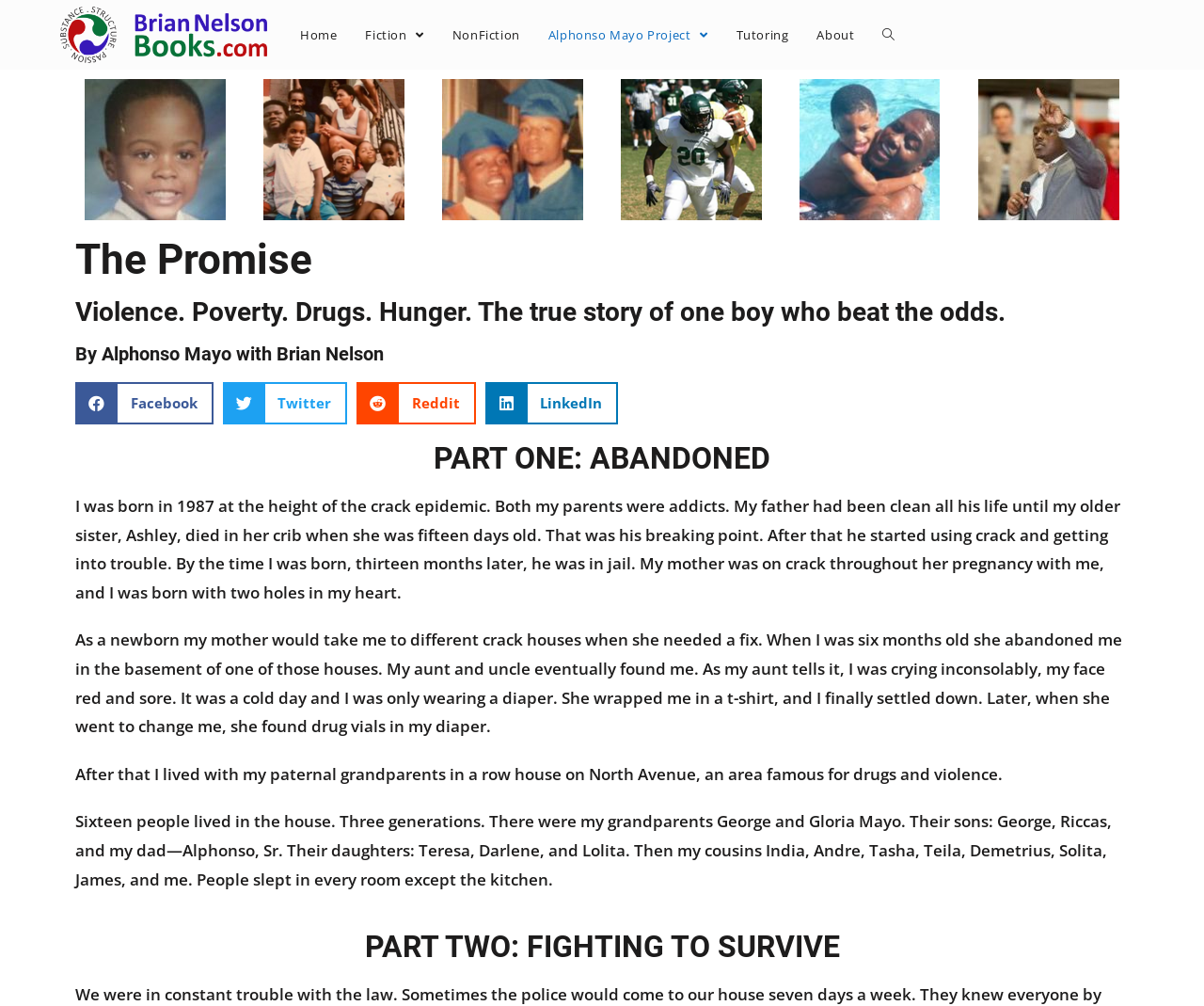What is the name of the father who started using crack after his daughter's death?
Answer with a single word or short phrase according to what you see in the image.

Alphonso, Sr.